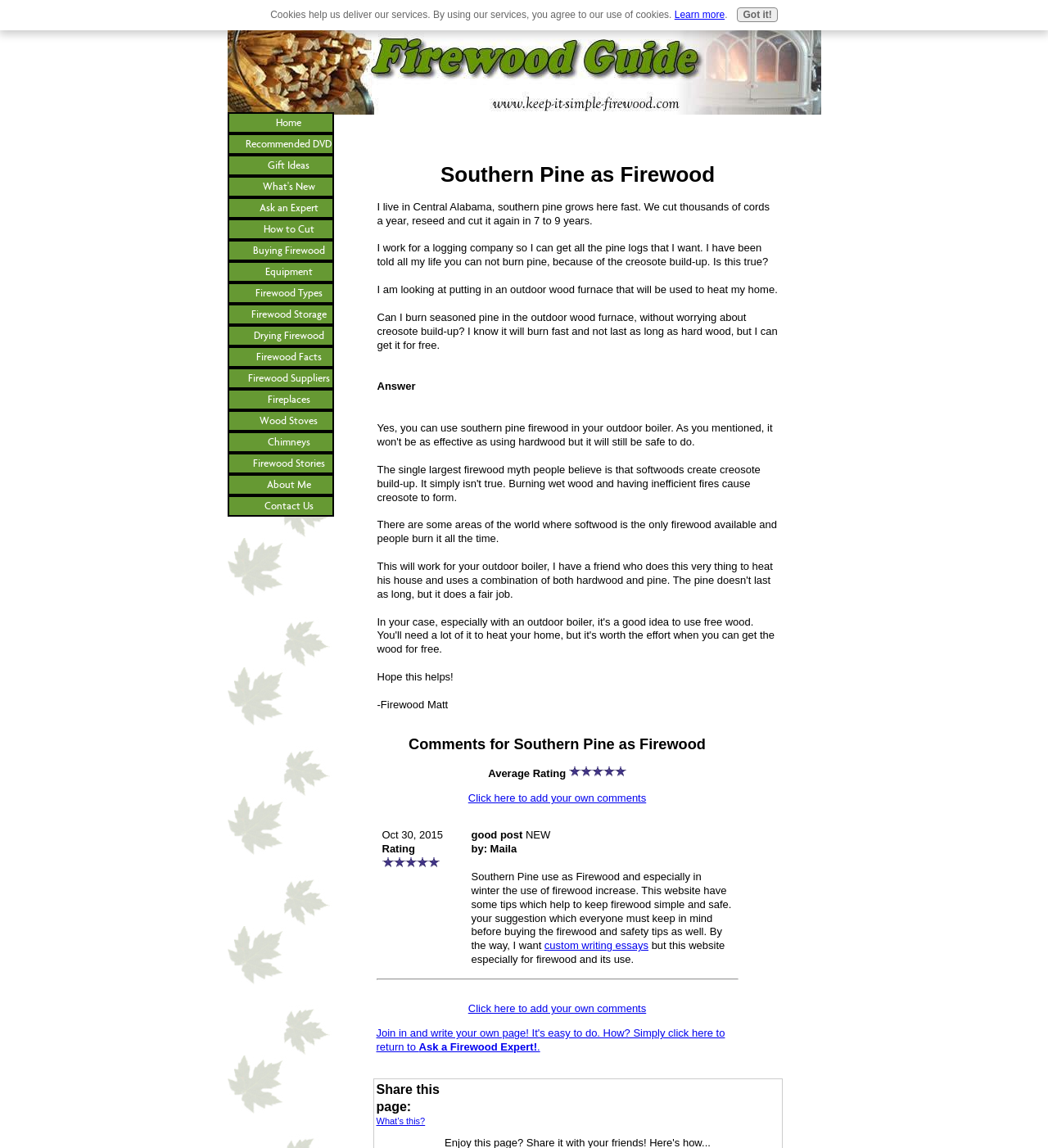What is the purpose of the section 'Comments for Southern Pine as Firewood'?
Please give a well-detailed answer to the question.

The section 'Comments for Southern Pine as Firewood' is likely to display comments from users about the topic of Southern Pine as Firewood, as indicated by the text 'Comments for Southern Pine as Firewood' and the presence of comments from users such as Maila.